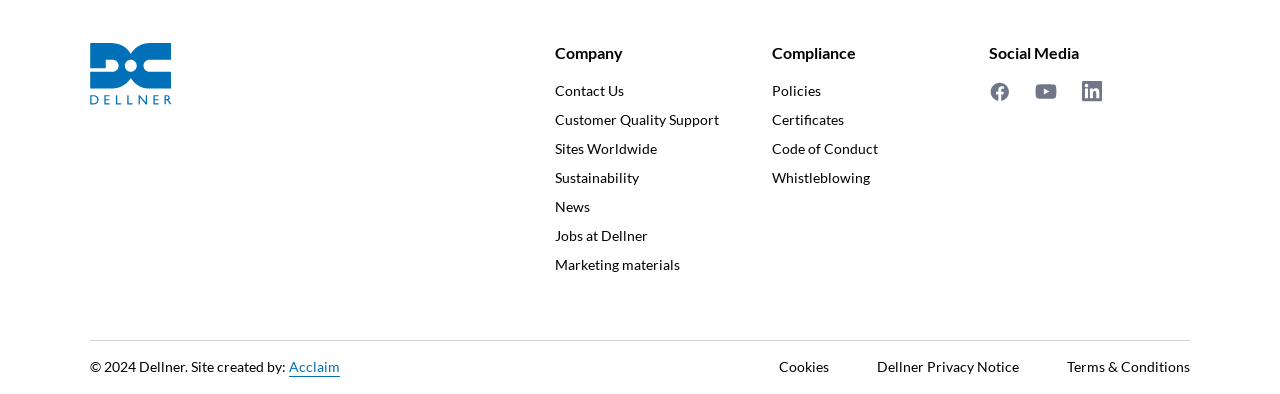Provide the bounding box coordinates, formatted as (top-left x, top-left y, bottom-right x, bottom-right y), with all values being floating point numbers between 0 and 1. Identify the bounding box of the UI element that matches the description: Terms & Conditions

[0.834, 0.91, 0.93, 0.956]